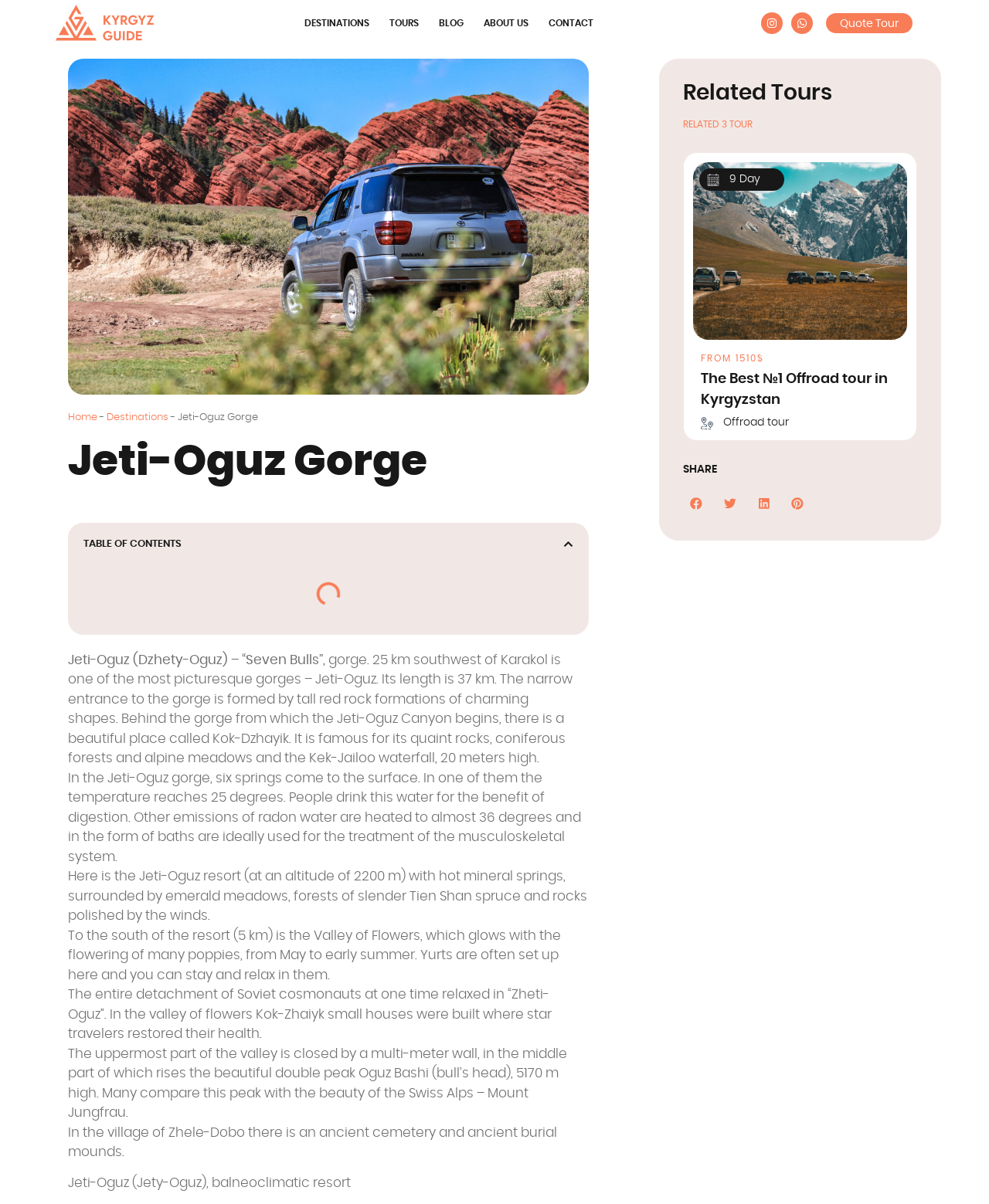Provide a one-word or one-phrase answer to the question:
What is the temperature of one of the springs in the gorge?

25 degrees